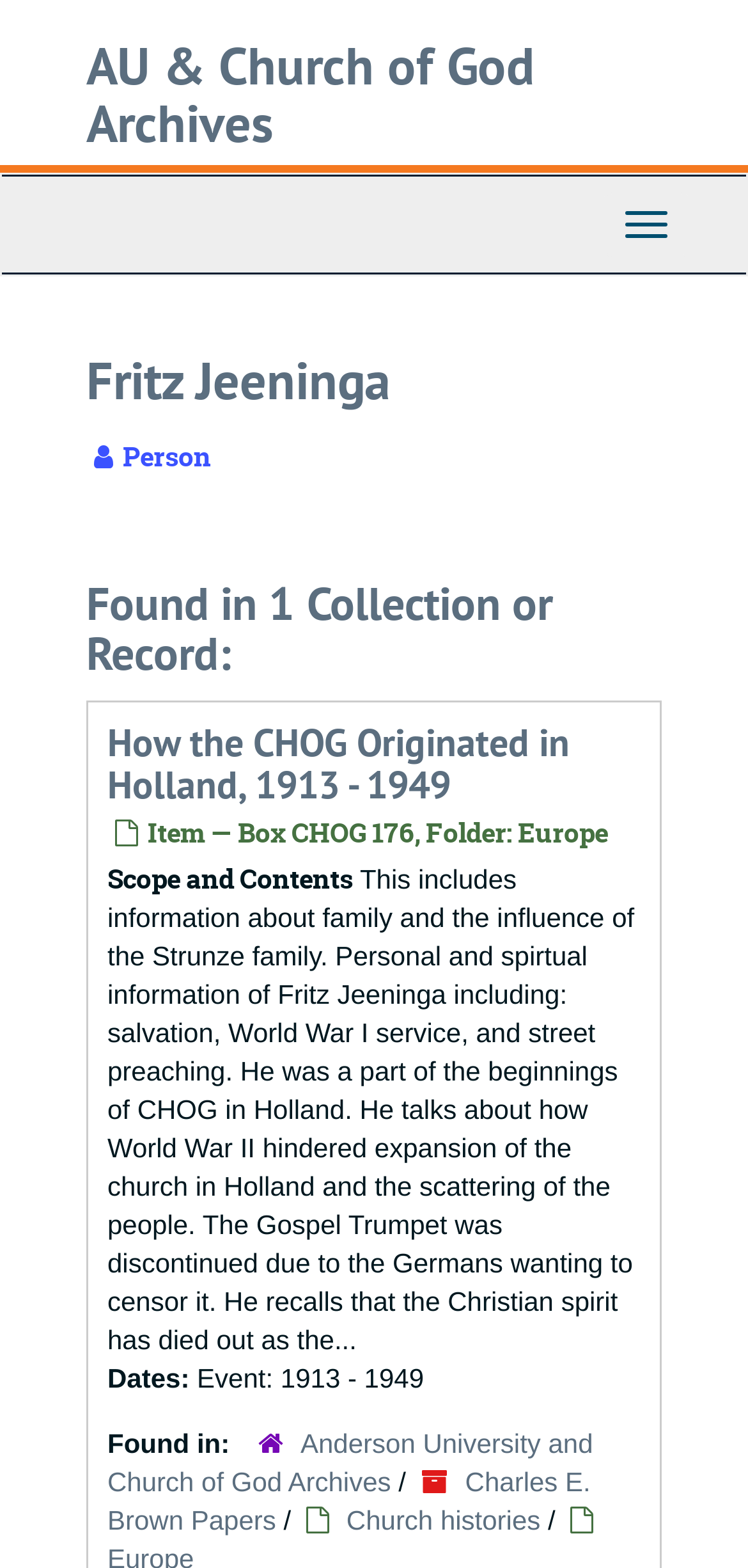Where is the item described on this page located?
Respond with a short answer, either a single word or a phrase, based on the image.

Box CHOG 176, Folder: Europe